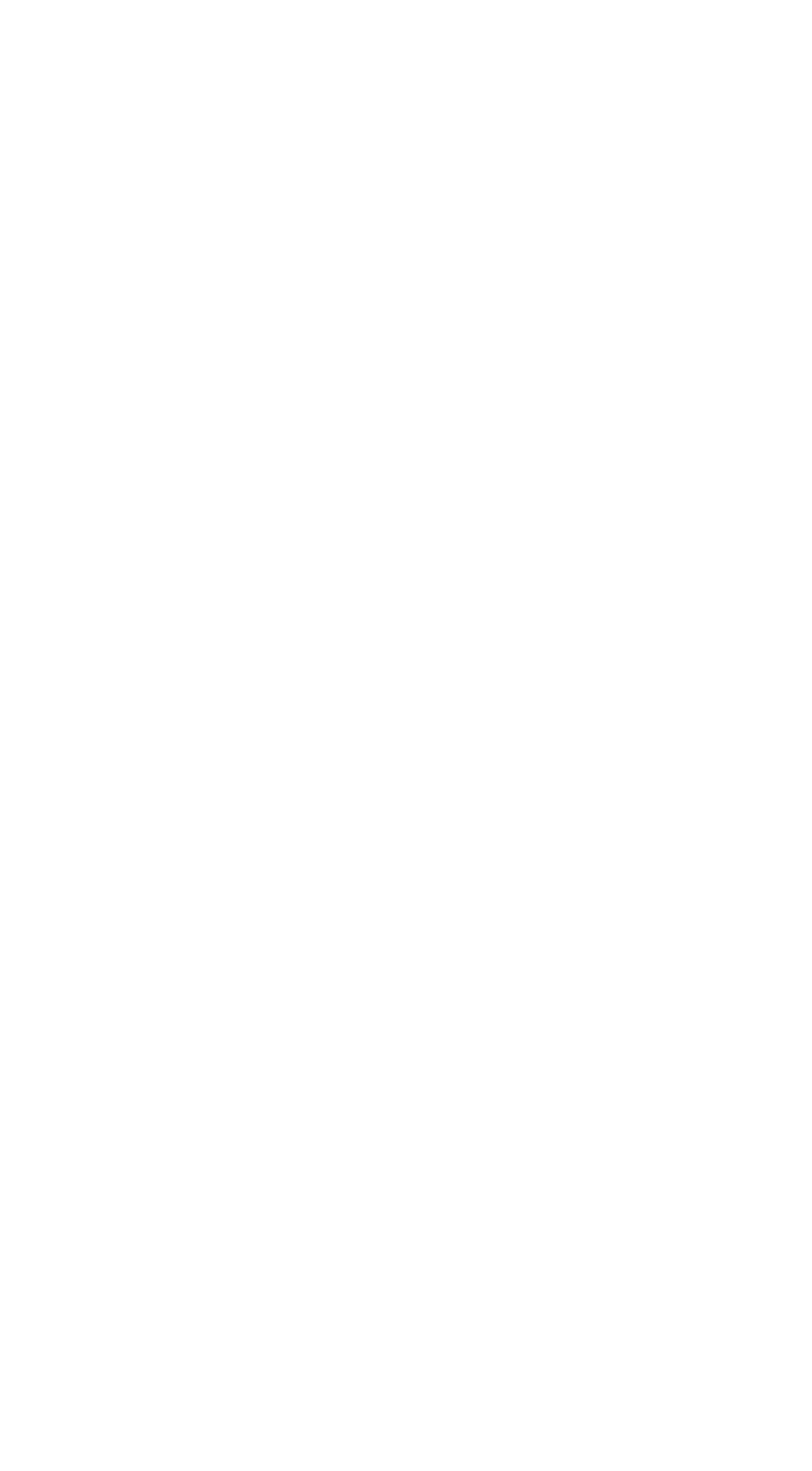Is the 'NYC Digital Marketing Agency' link above or below the 'Orlando Digital Marketing Agency' link?
Utilize the image to construct a detailed and well-explained answer.

I compared the y1 and y2 coordinates of the 'NYC Digital Marketing Agency' and 'Orlando Digital Marketing Agency' links. The y1 value of 'NYC Digital Marketing Agency' is lower than that of 'Orlando Digital Marketing Agency', indicating it is located above.